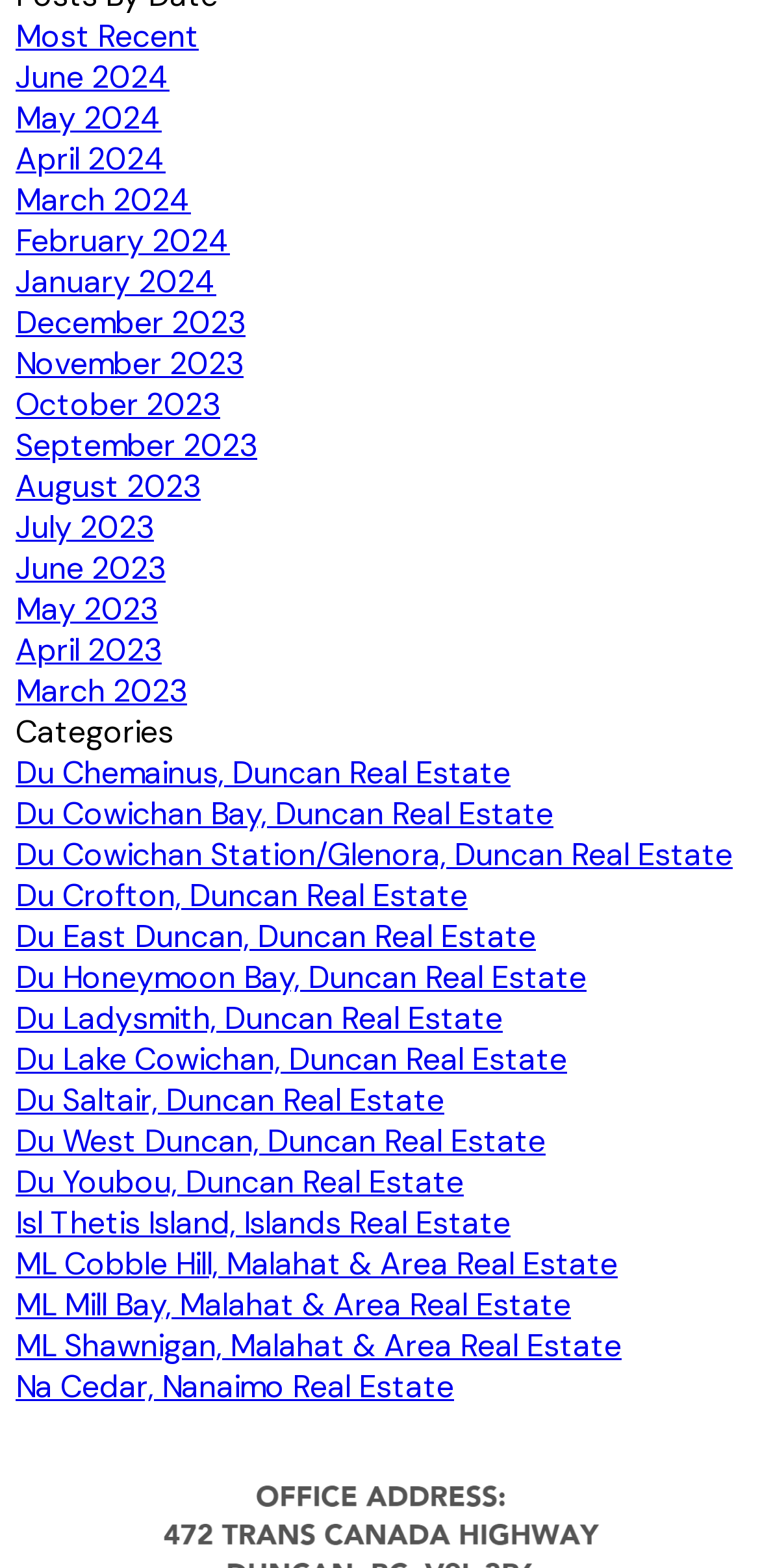Identify the bounding box coordinates for the element you need to click to achieve the following task: "View most recent real estate listings". The coordinates must be four float values ranging from 0 to 1, formatted as [left, top, right, bottom].

[0.021, 0.01, 0.262, 0.036]